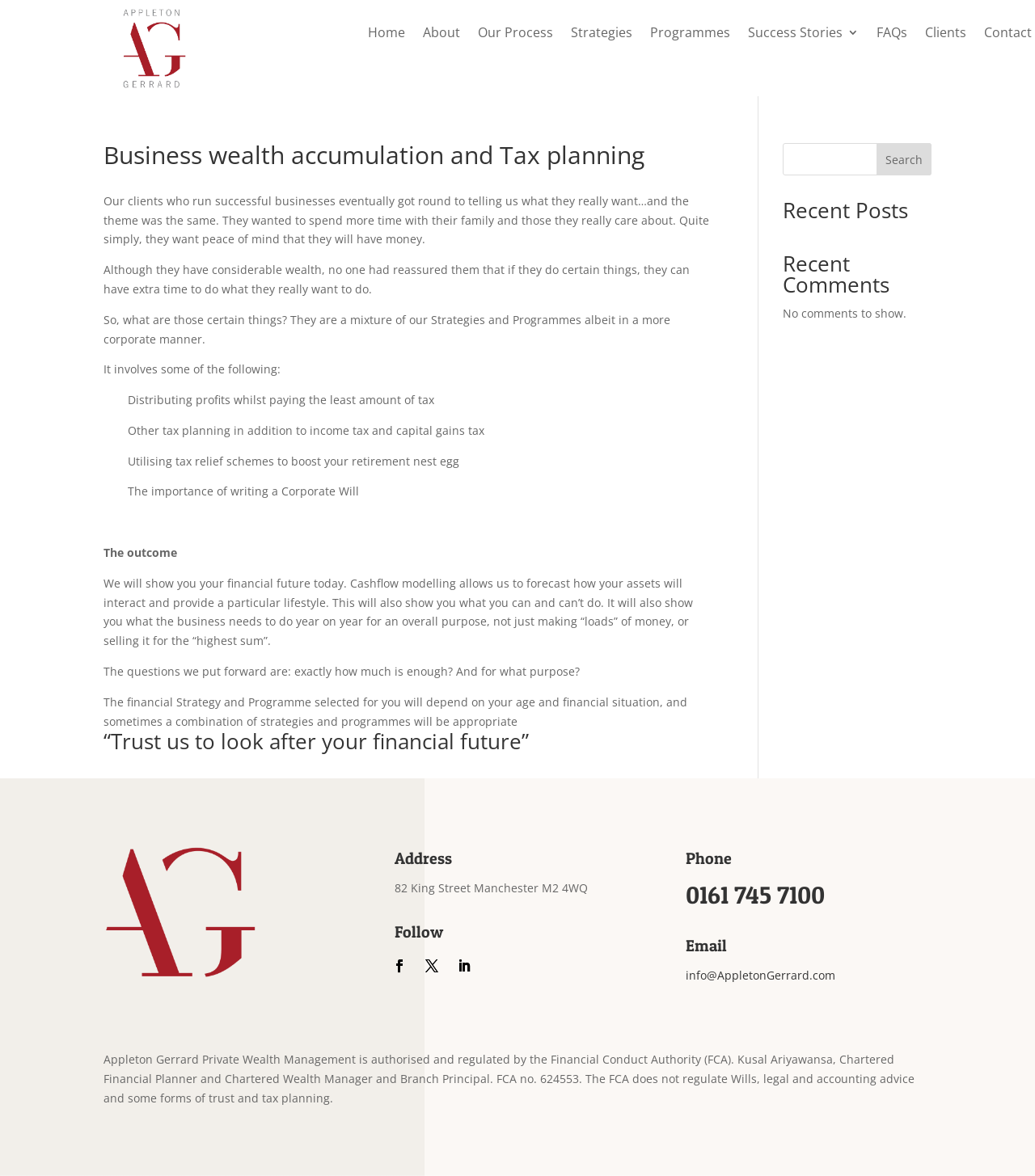Please determine the bounding box coordinates of the element to click on in order to accomplish the following task: "Search for something". Ensure the coordinates are four float numbers ranging from 0 to 1, i.e., [left, top, right, bottom].

[0.847, 0.121, 0.9, 0.149]